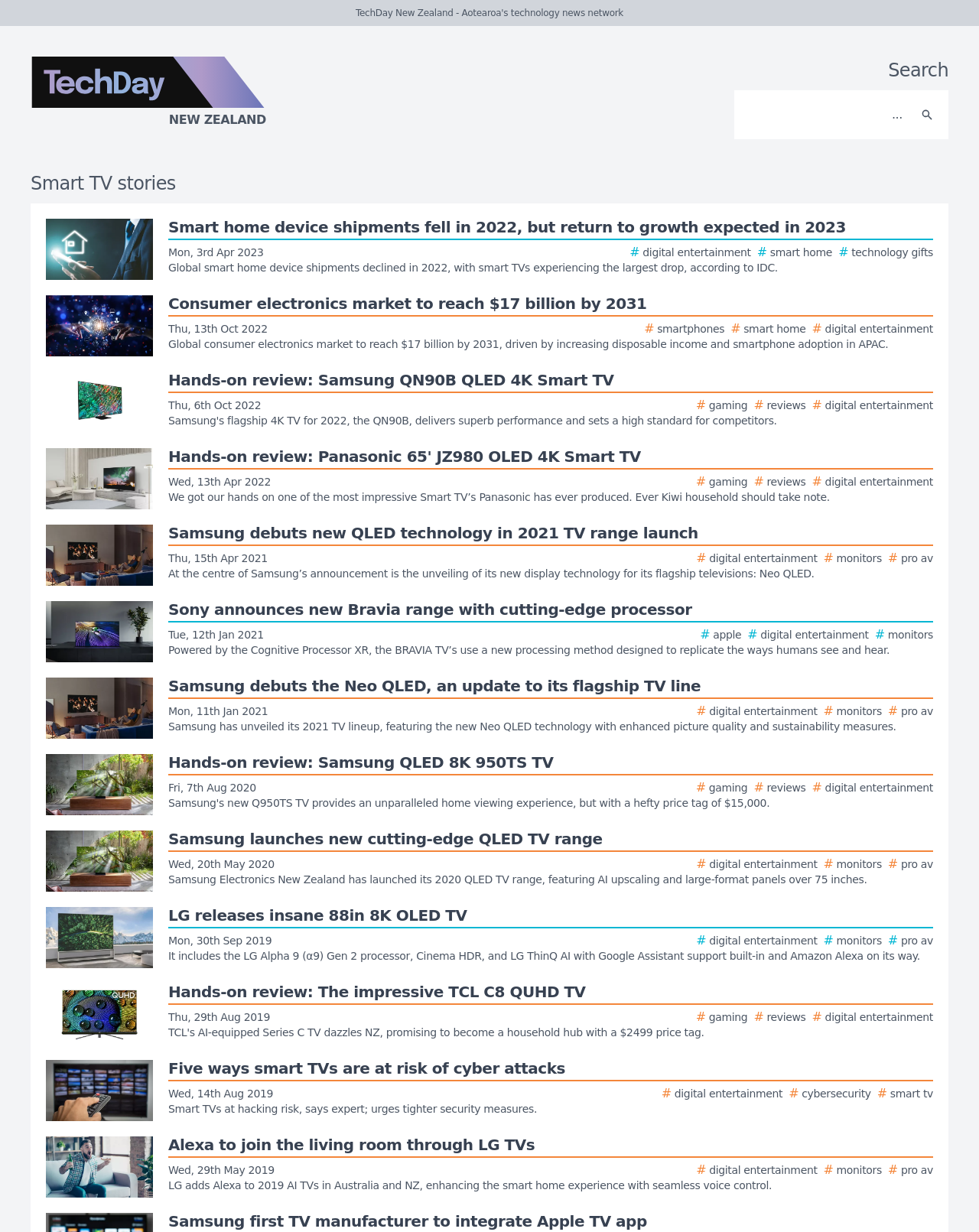Please locate the bounding box coordinates of the element's region that needs to be clicked to follow the instruction: "Search for something". The bounding box coordinates should be provided as four float numbers between 0 and 1, i.e., [left, top, right, bottom].

[0.756, 0.078, 0.931, 0.108]